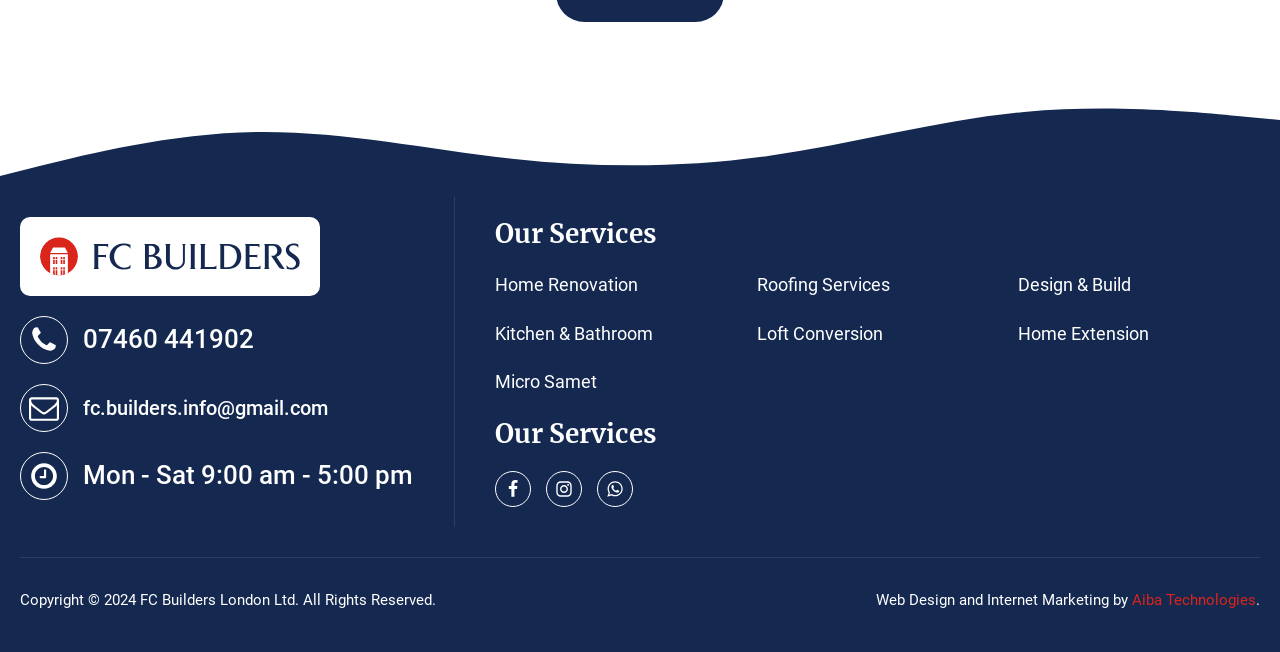What services does the company offer?
Answer the question with a detailed and thorough explanation.

The services offered by the company can be found in the middle section of the webpage, under the 'Our Services' heading. There are multiple links listed, including 'Home Renovation', 'Roofing Services', 'Design & Build', and more.